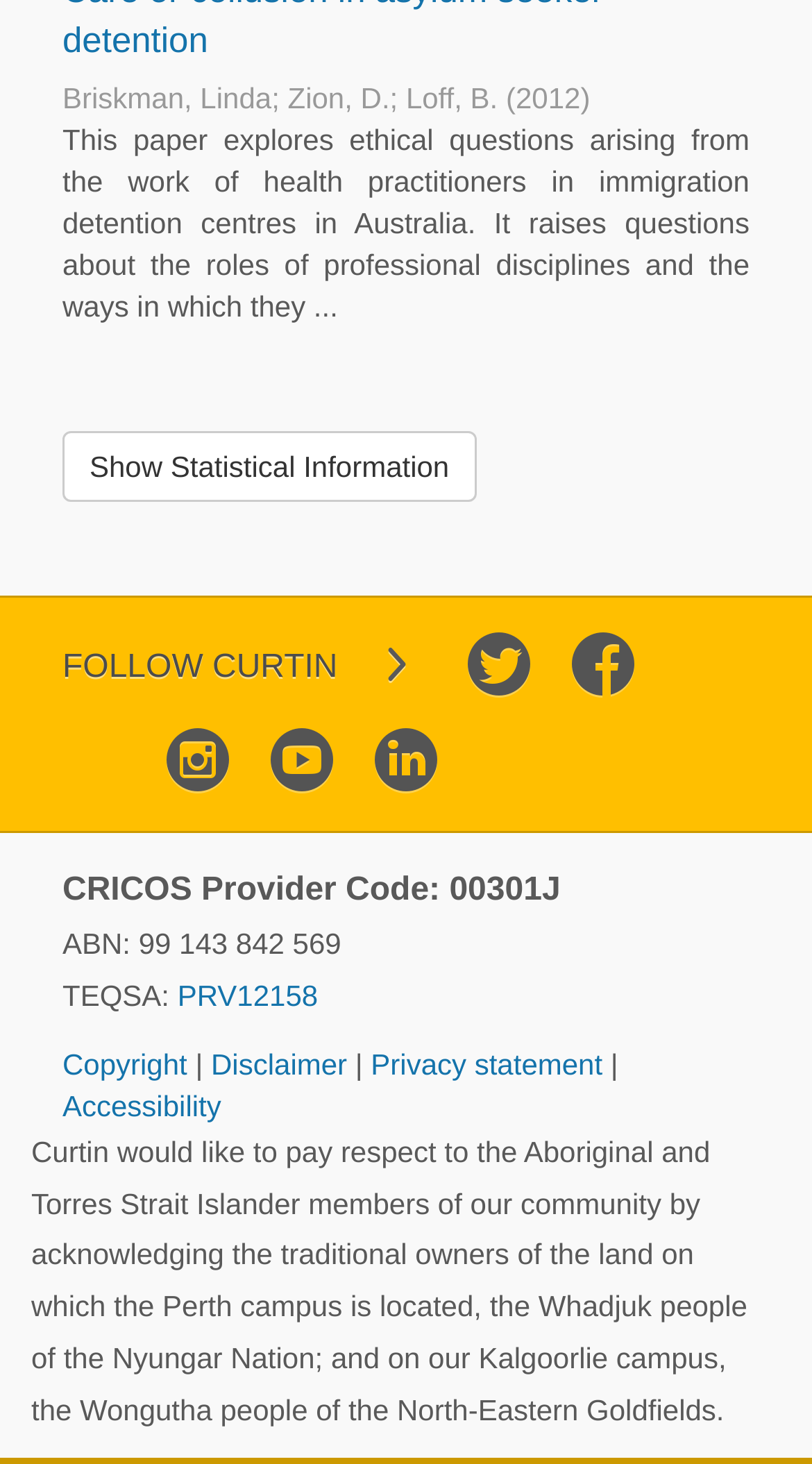Answer in one word or a short phrase: 
What is the CRICOS Provider Code of the university?

00301J